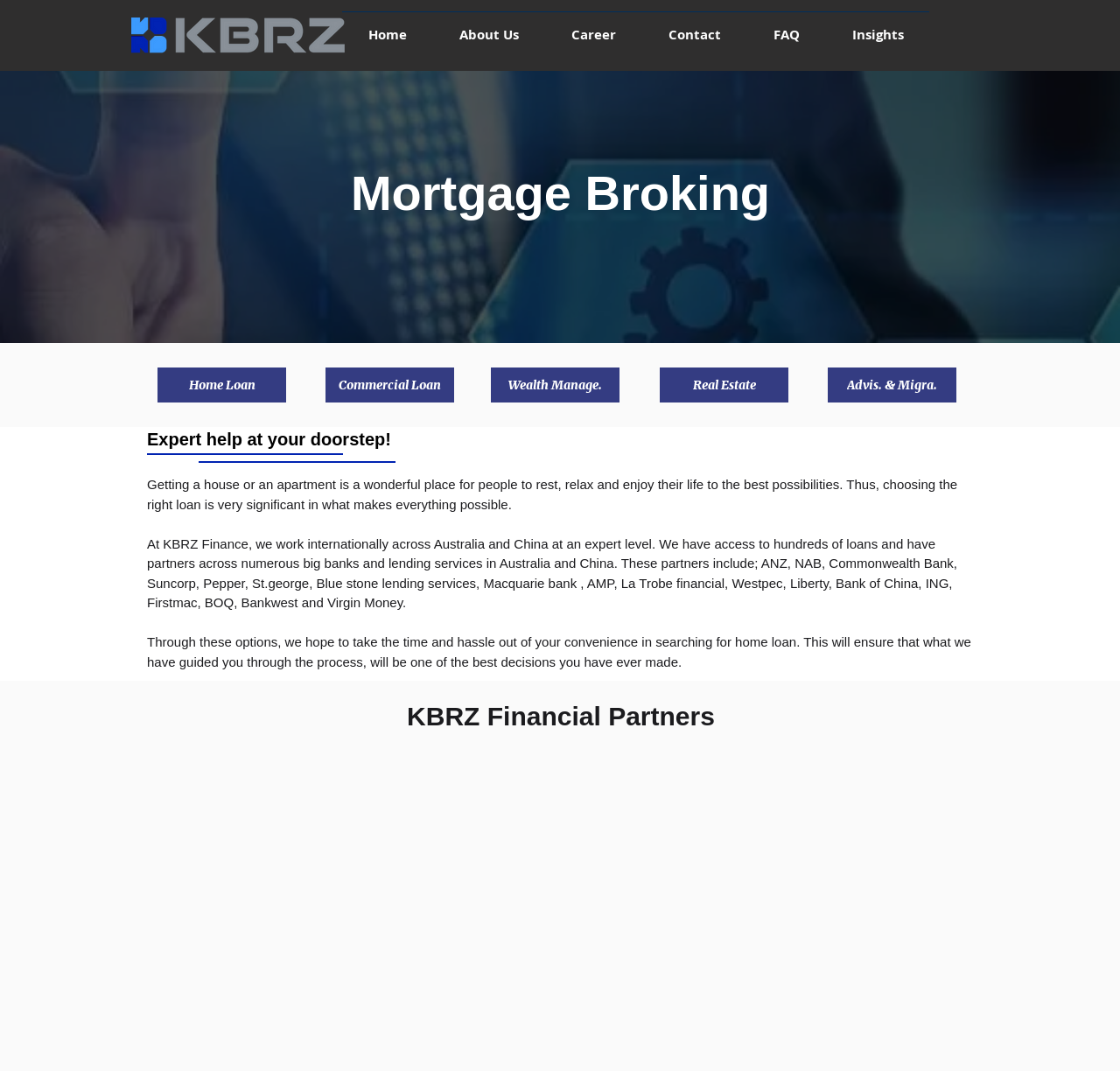Describe all the visual and textual components of the webpage comprehensively.

The webpage is about KBRZ, a mortgage broking company with over six years of experience in the Australian market. At the top, there is a navigation menu with links to various sections of the website, including Home, About Us, Career, Contact, FAQ, and Insights. Below the navigation menu, there is a prominent link with an accompanying image, highlighting the company's services in residential loans, commercial loans, bridging finance, and wealth management.

On the left side of the page, there is a heading "Mortgage Broking" with links to specific loan types, including Home Loan, Commercial Loan, Wealth Management, Real Estate, and Advisory & Migration. On the right side of the page, there is a heading "Expert help at your doorstep!" followed by a paragraph of text describing the importance of choosing the right loan for one's home. Below this, there is another paragraph of text explaining that KBRZ Finance works internationally across Australia and China, with access to hundreds of loans from various big banks and lending services.

Further down the page, there is a heading "KBRZ Financial Partners" which appears to be a section highlighting the company's partnerships with various financial institutions. Overall, the webpage is focused on presenting KBRZ's mortgage broking services and expertise in the Australian market.